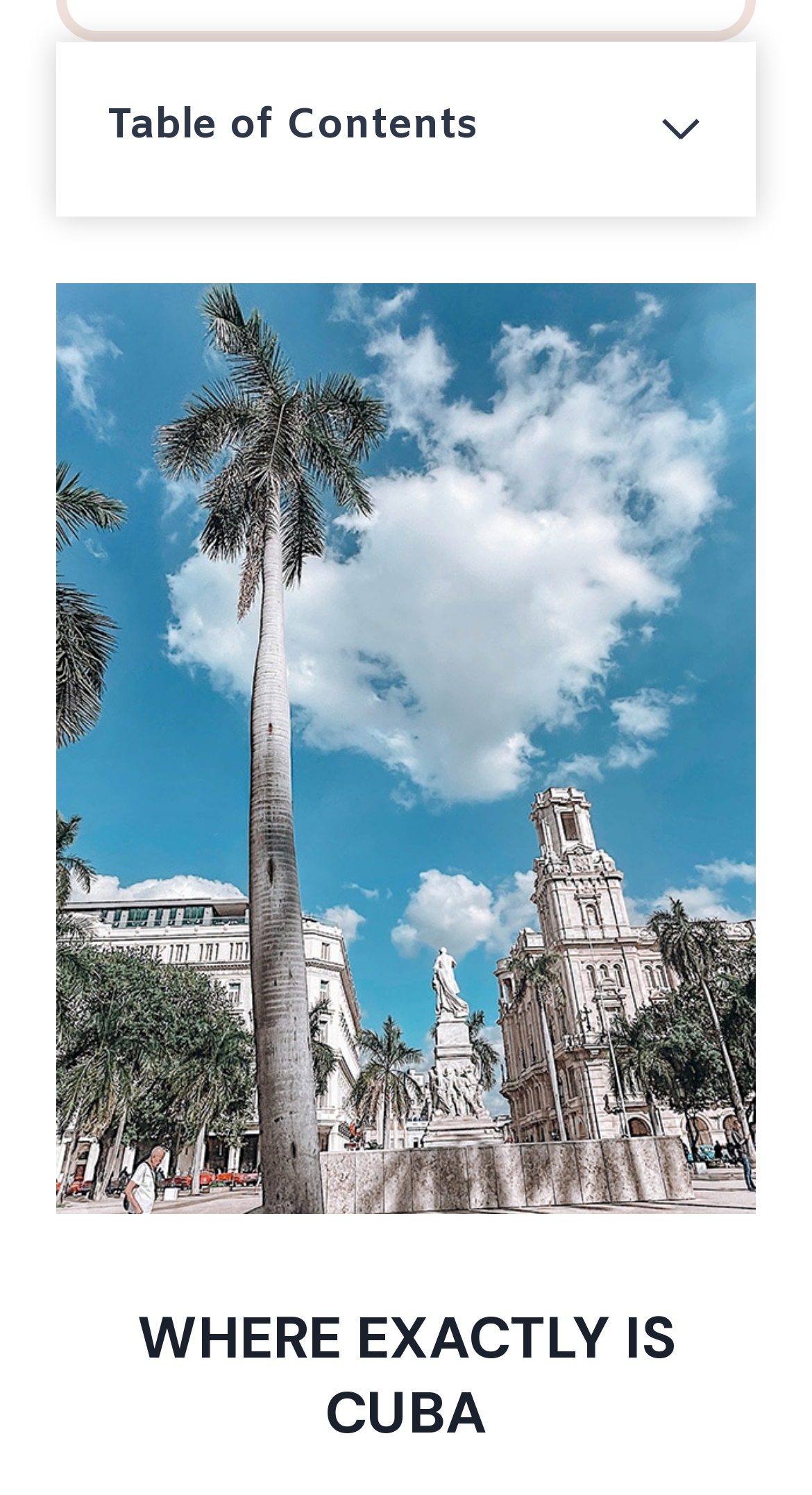What is the topic of the webpage?
Respond to the question with a well-detailed and thorough answer.

Based on the links in the table of contents and the heading 'WHERE EXACTLY IS CUBA', I infer that the webpage is about traveling to Cuba, providing information on the best time to visit, weather, and other related topics.